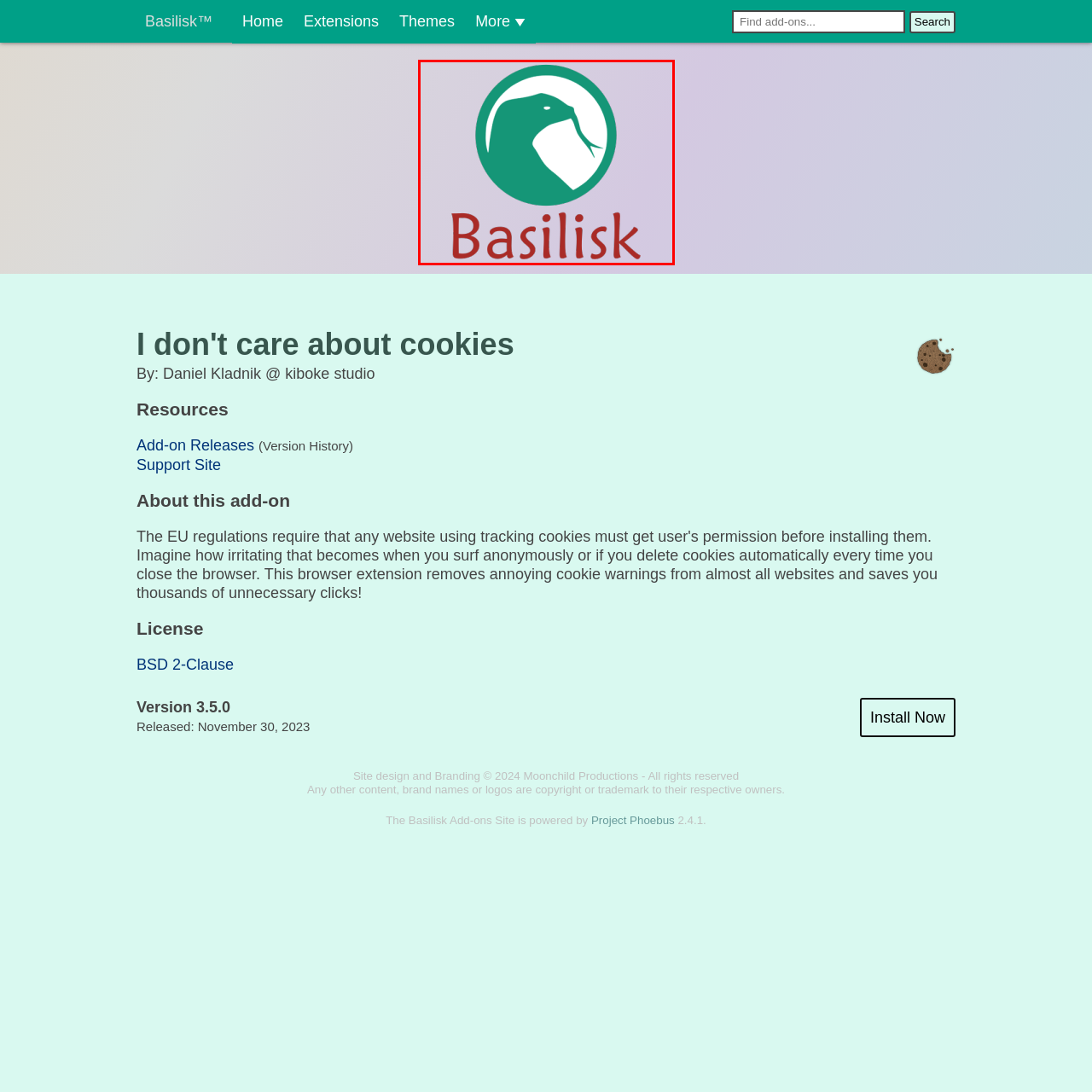Look at the image enclosed by the red boundary and give a detailed answer to the following question, grounding your response in the image's content: 
What is the color of the font used for the word 'Basilisk'?

The caption specifies that the word 'Basilisk' is rendered in a bold, elegant font in a deep reddish-brown color, which is intended to convey a sense of reliability and approachability.